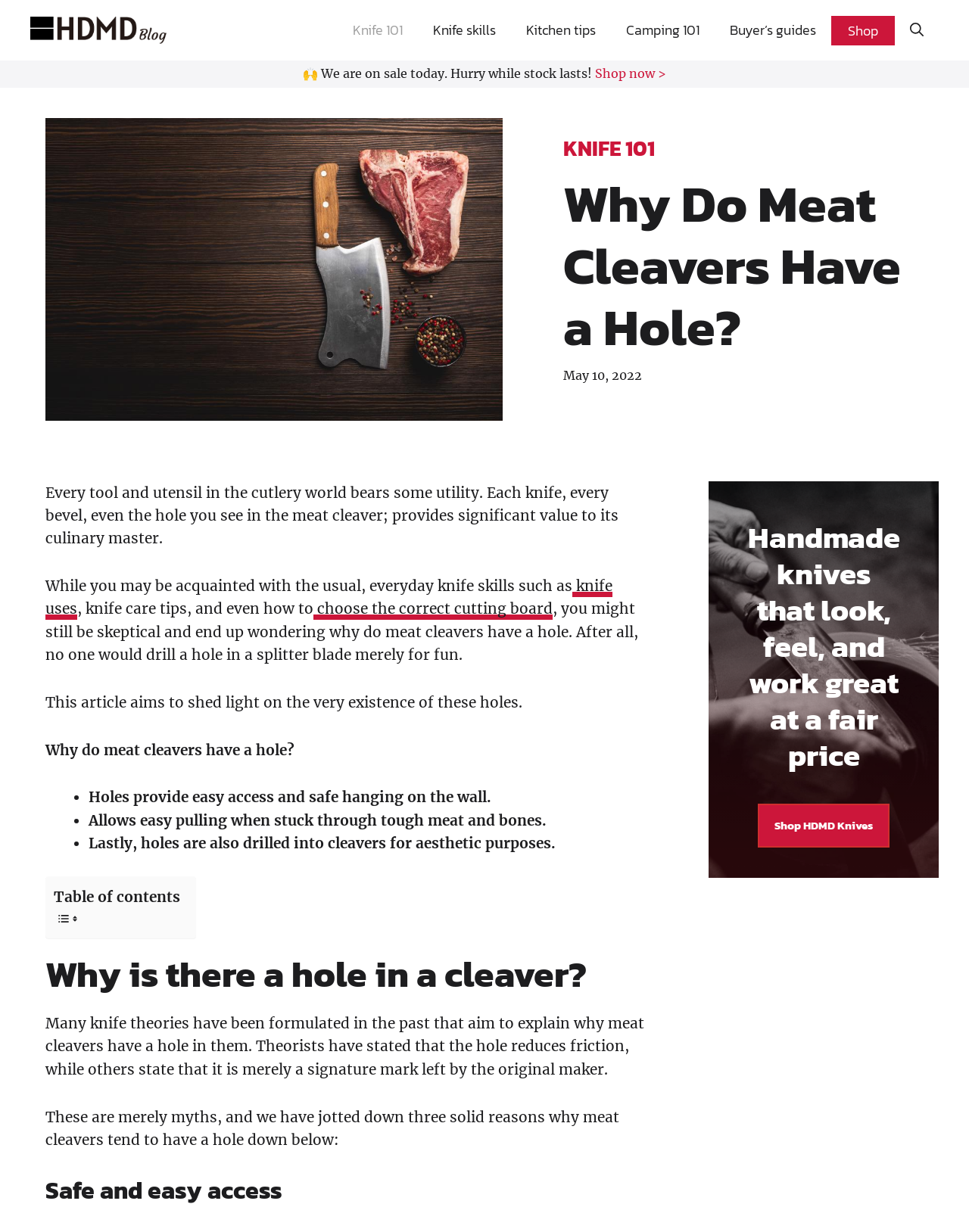Please identify the bounding box coordinates of the clickable area that will fulfill the following instruction: "Read the article about 'Why Do Meat Cleavers Have a Hole?'". The coordinates should be in the format of four float numbers between 0 and 1, i.e., [left, top, right, bottom].

[0.581, 0.141, 0.969, 0.291]